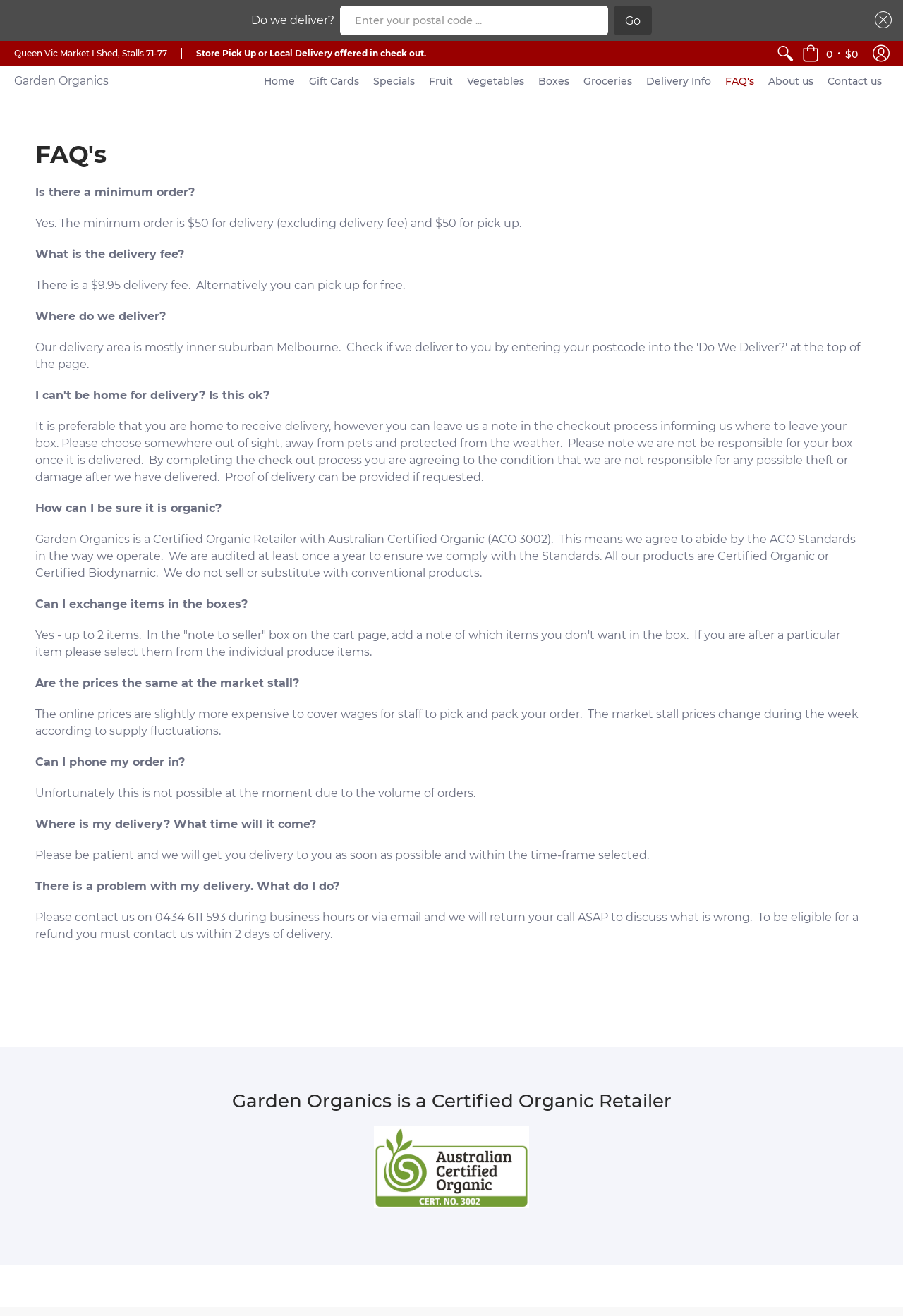Find the bounding box coordinates of the element you need to click on to perform this action: 'Click on the 'Search' menu item'. The coordinates should be represented by four float values between 0 and 1, in the format [left, top, right, bottom].

[0.855, 0.031, 0.884, 0.05]